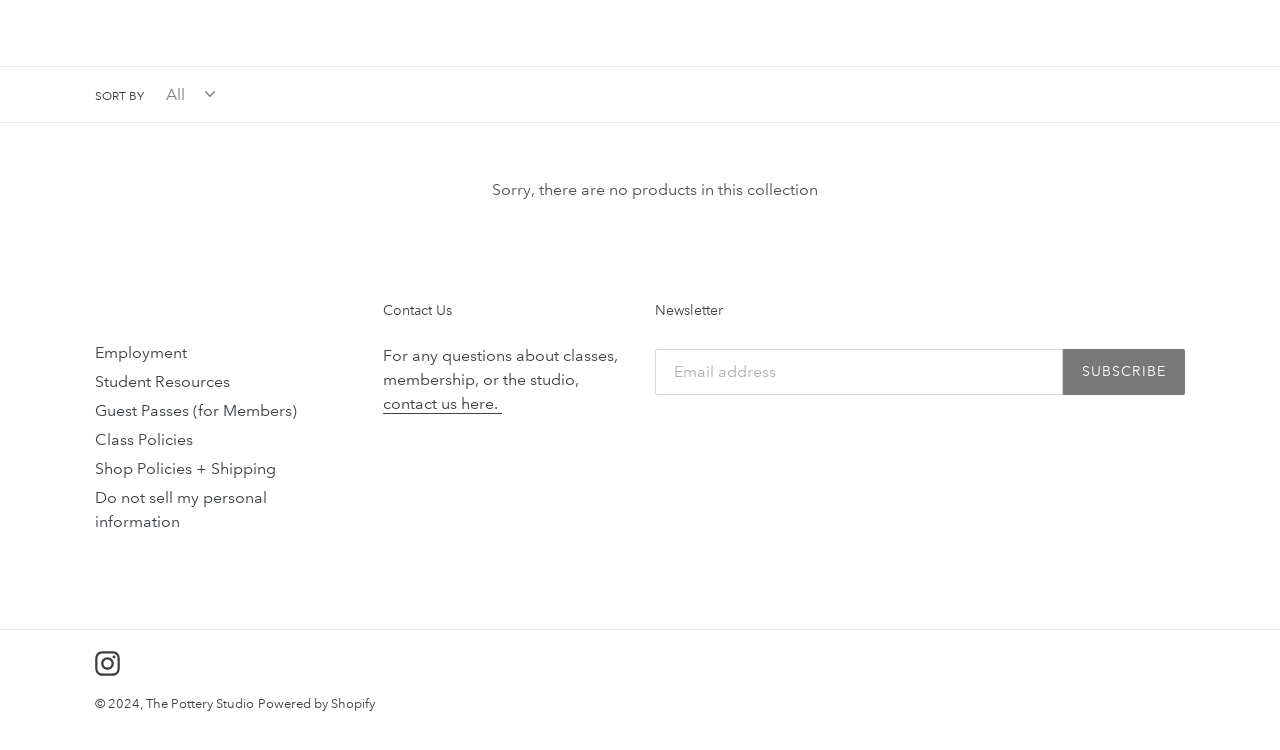Respond with a single word or phrase to the following question:
What is the copyright year?

2024